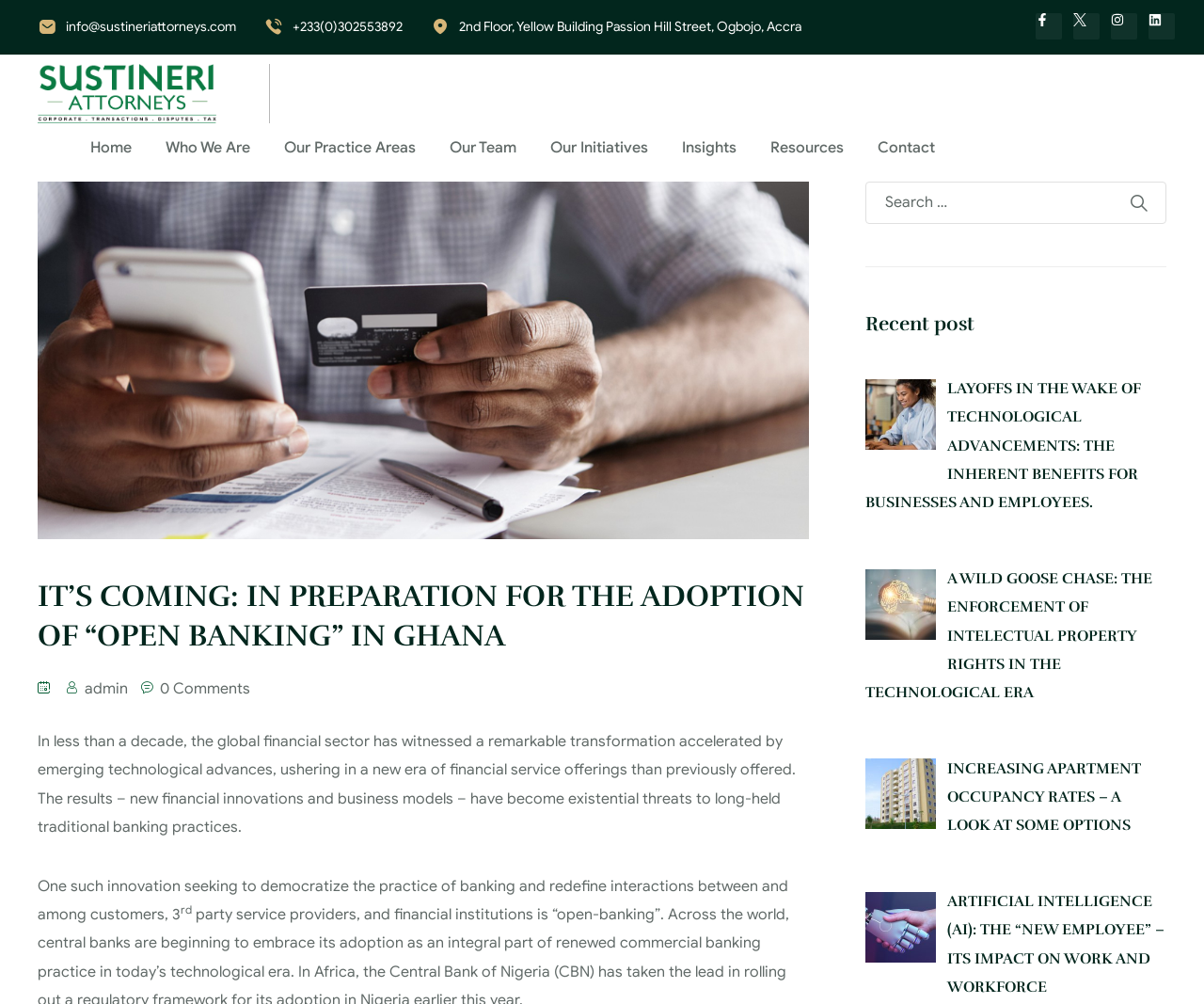Identify the bounding box coordinates for the element that needs to be clicked to fulfill this instruction: "Read the article about Open Banking in Ghana". Provide the coordinates in the format of four float numbers between 0 and 1: [left, top, right, bottom].

[0.031, 0.575, 0.672, 0.653]